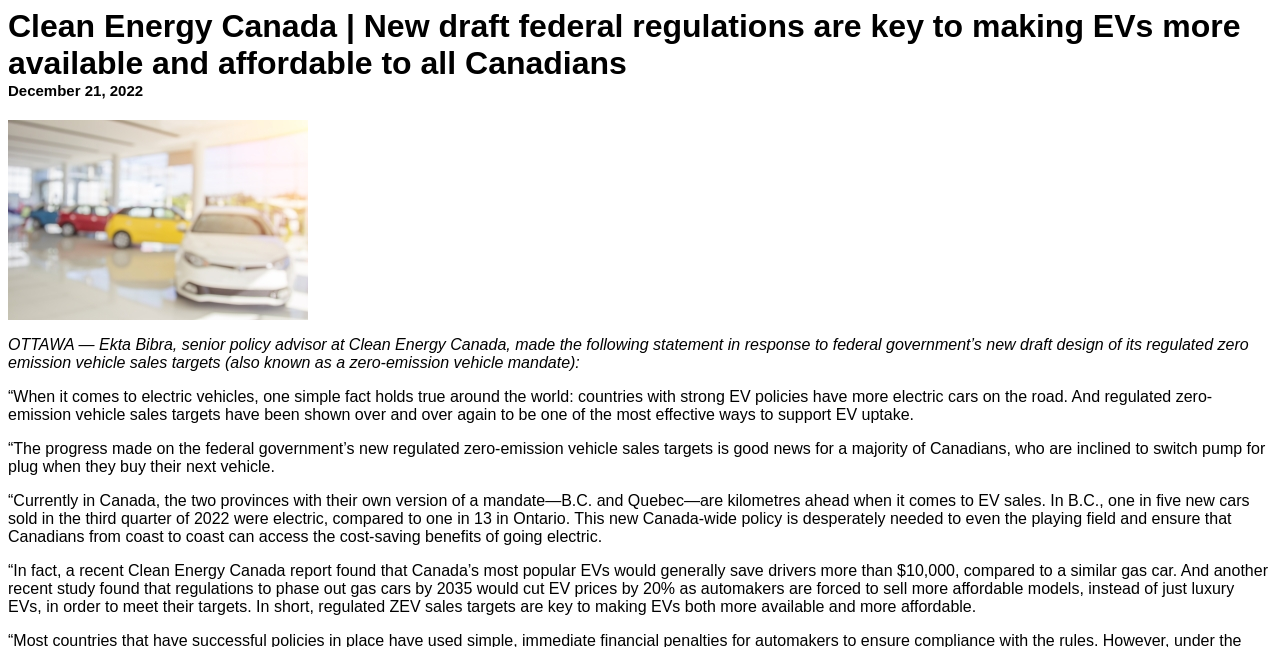How much can drivers save by switching to an EV?
Please elaborate on the answer to the question with detailed information.

According to the webpage, a recent Clean Energy Canada report found that Canada's most popular EVs would generally save drivers more than $10,000, compared to a similar gas car.